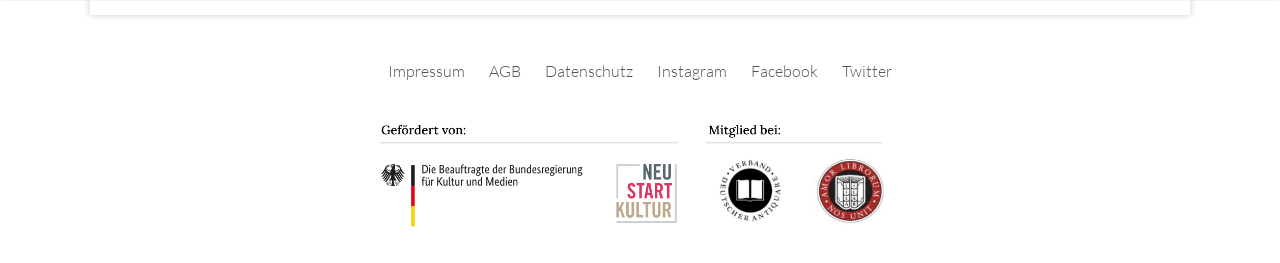What is the relative position of the AGB link to the Datenschutz link?
Examine the webpage screenshot and provide an in-depth answer to the question.

I compared the bounding box coordinates of the AGB link [0.373, 0.232, 0.416, 0.308] and the Datenschutz link [0.416, 0.232, 0.504, 0.308]. Since the x1 coordinate of the AGB link is less than the x1 coordinate of the Datenschutz link, I determined that the AGB link is located to the left of the Datenschutz link.